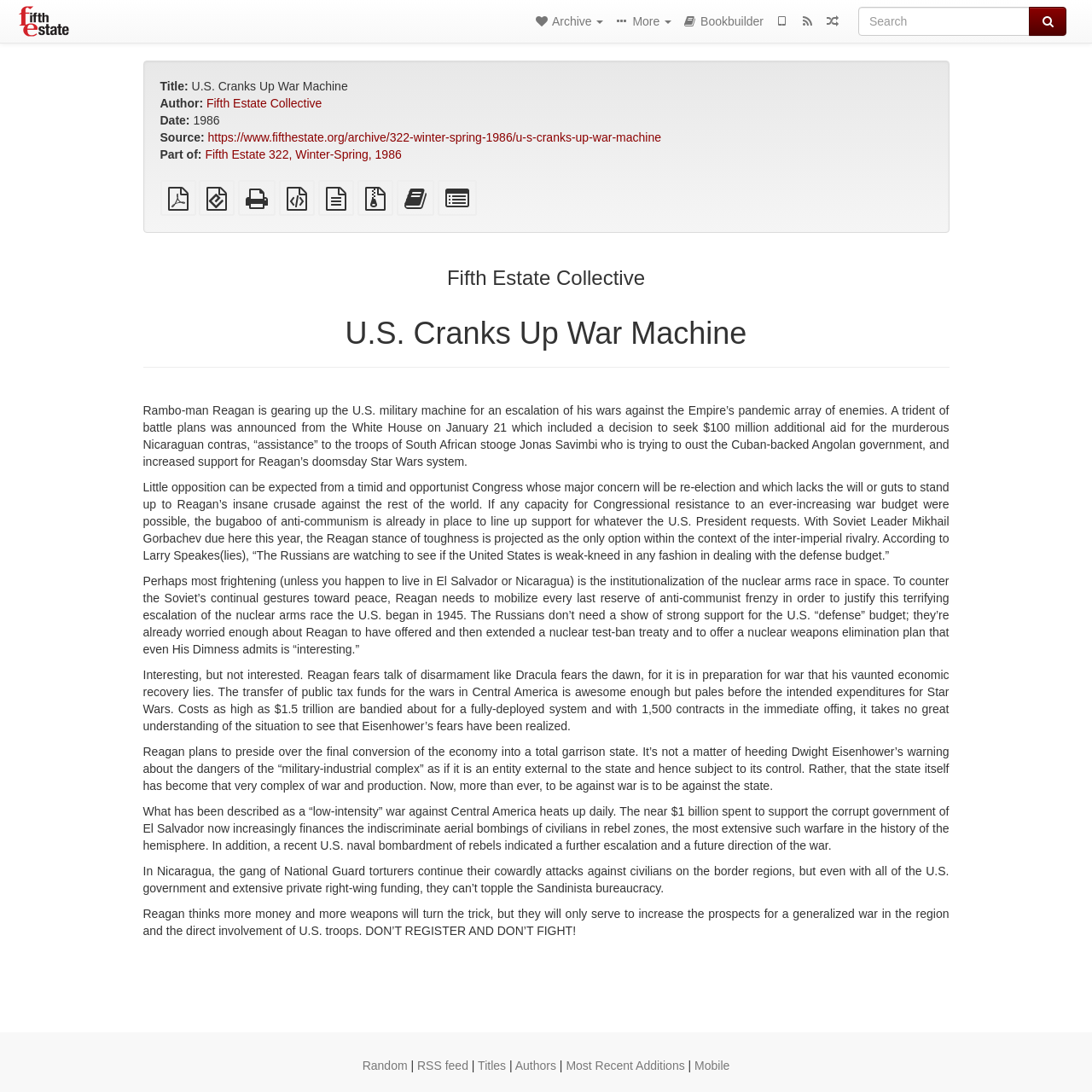What is the purpose of the 'Bookbuilder' link?
Please answer the question with a detailed and comprehensive explanation.

I found the purpose of the 'Bookbuilder' link by looking at the link element with the text 'Add this text to the bookbuilder' which is a child of the main element and suggests that the link is used to add text to a book.